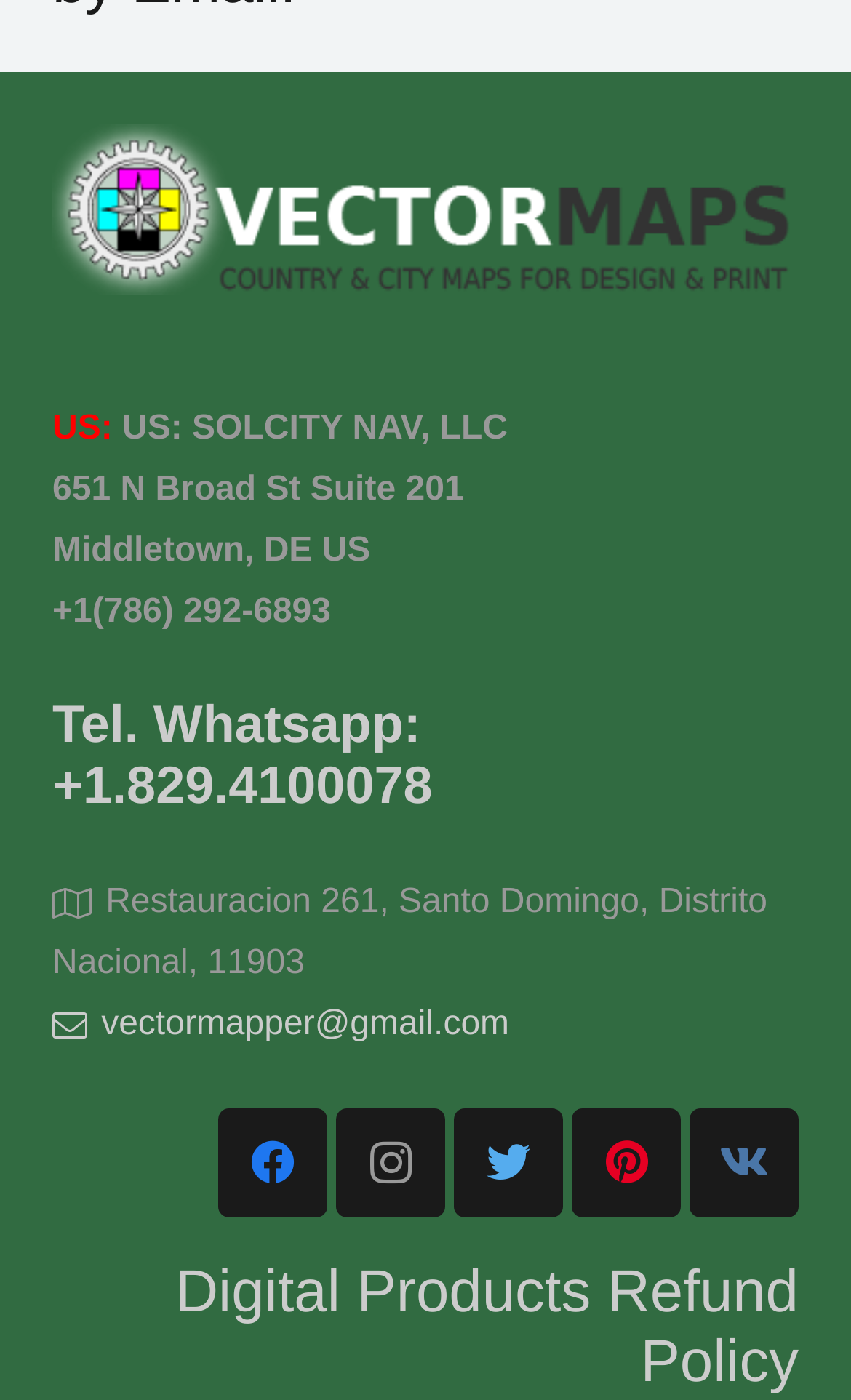Identify the bounding box coordinates for the region of the element that should be clicked to carry out the instruction: "Send an email to vectormapper@gmail.com". The bounding box coordinates should be four float numbers between 0 and 1, i.e., [left, top, right, bottom].

[0.062, 0.719, 0.598, 0.745]